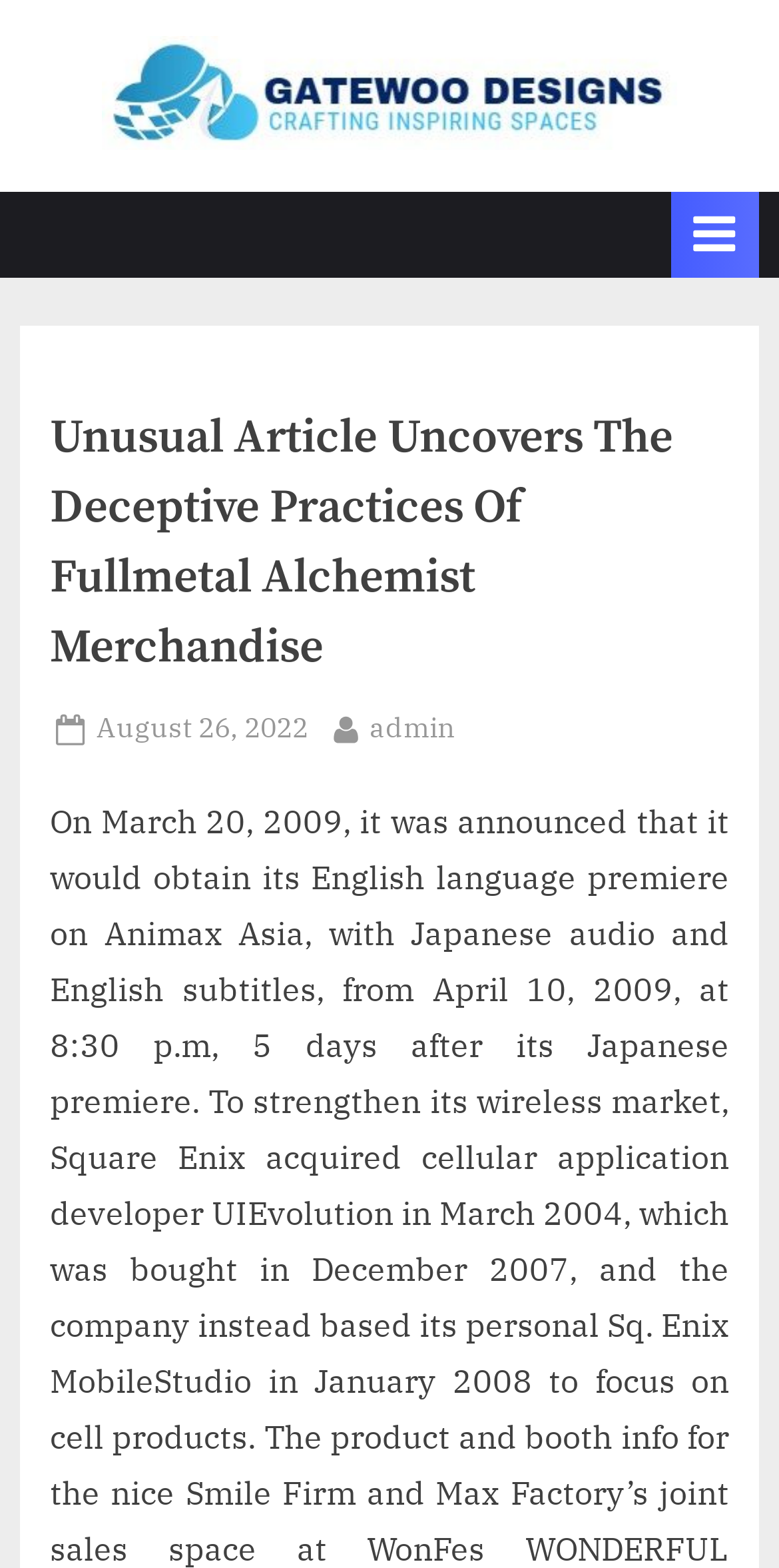Who is the author of the article?
Give a detailed and exhaustive answer to the question.

The author of the article can be determined by looking at the link 'By admin' below the main heading of the webpage.